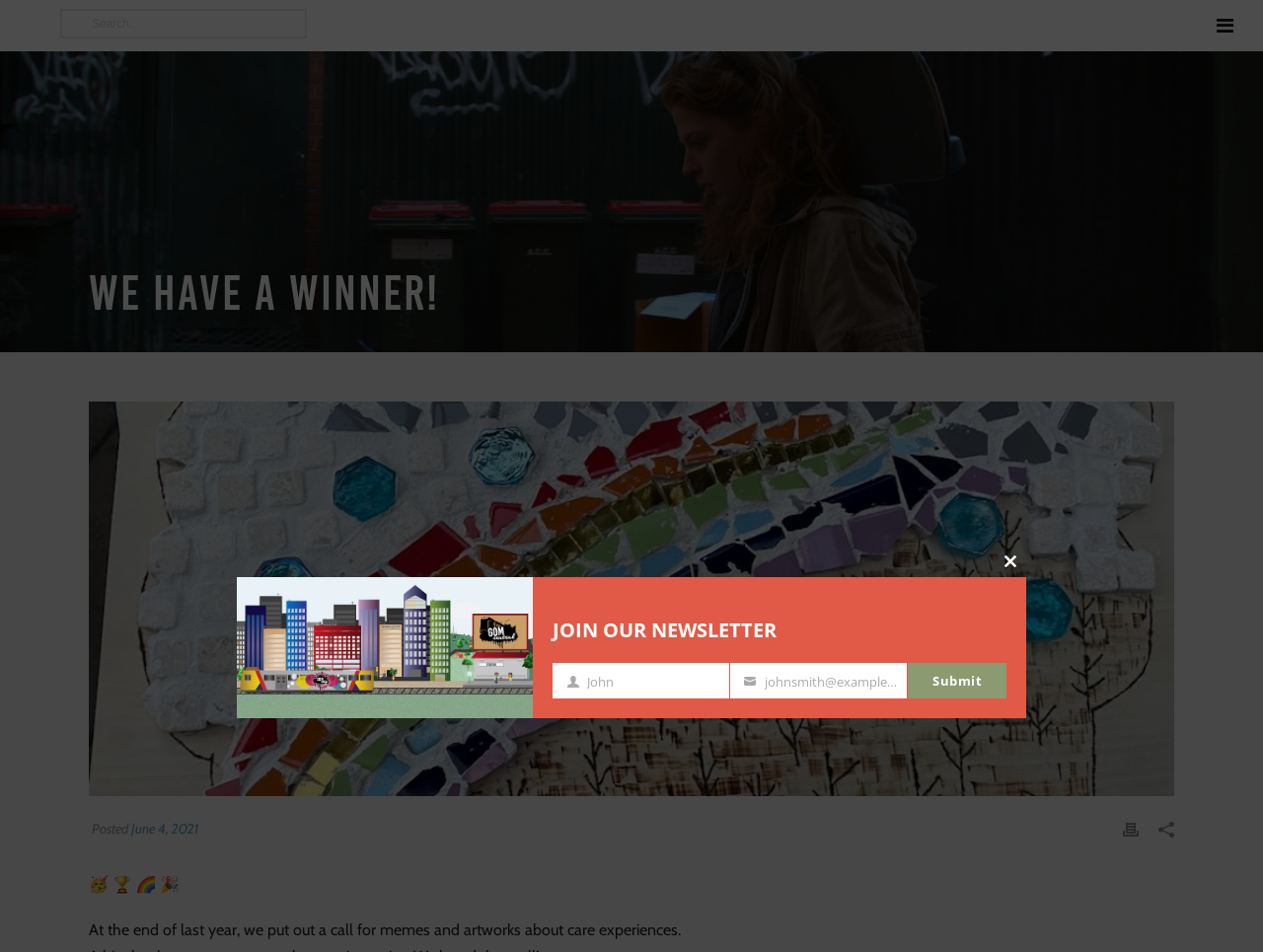Specify the bounding box coordinates of the element's region that should be clicked to achieve the following instruction: "Click the toggle menu button". The bounding box coordinates consist of four float numbers between 0 and 1, in the format [left, top, right, bottom].

[0.948, 0.0, 0.992, 0.054]